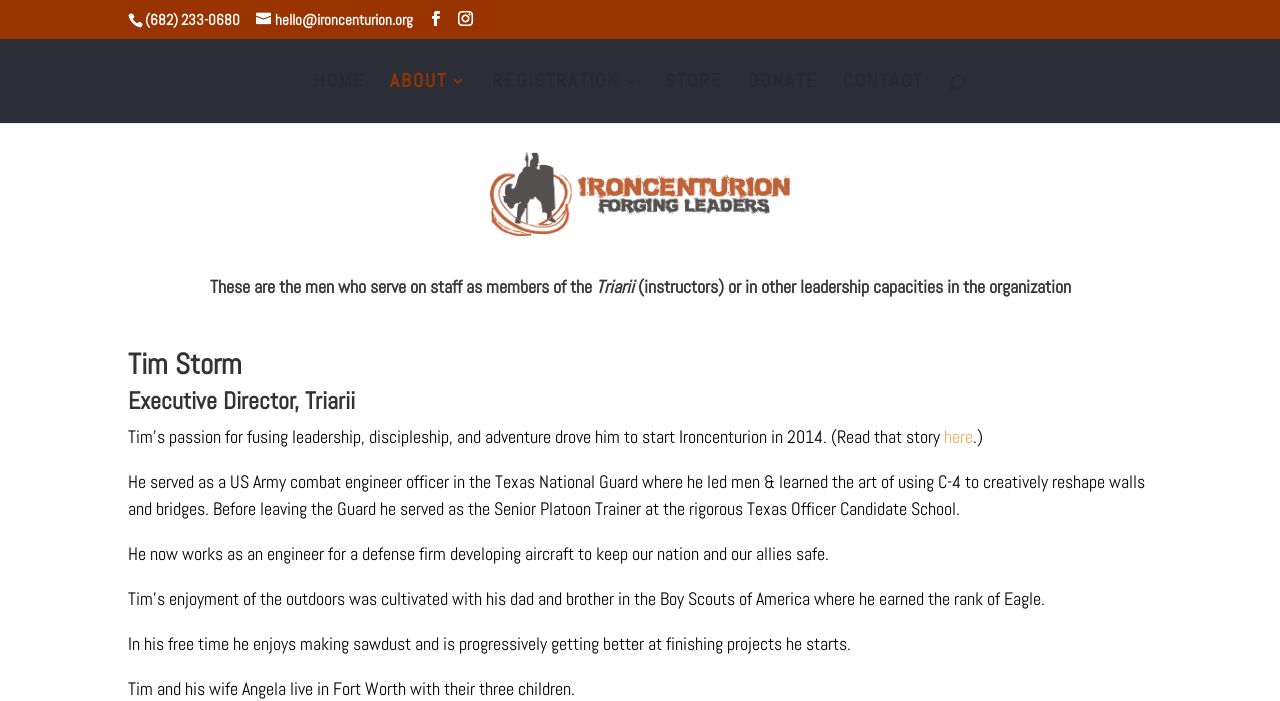Please give a succinct answer using a single word or phrase:
What is the rank that Tim earned in the Boy Scouts of America?

Eagle